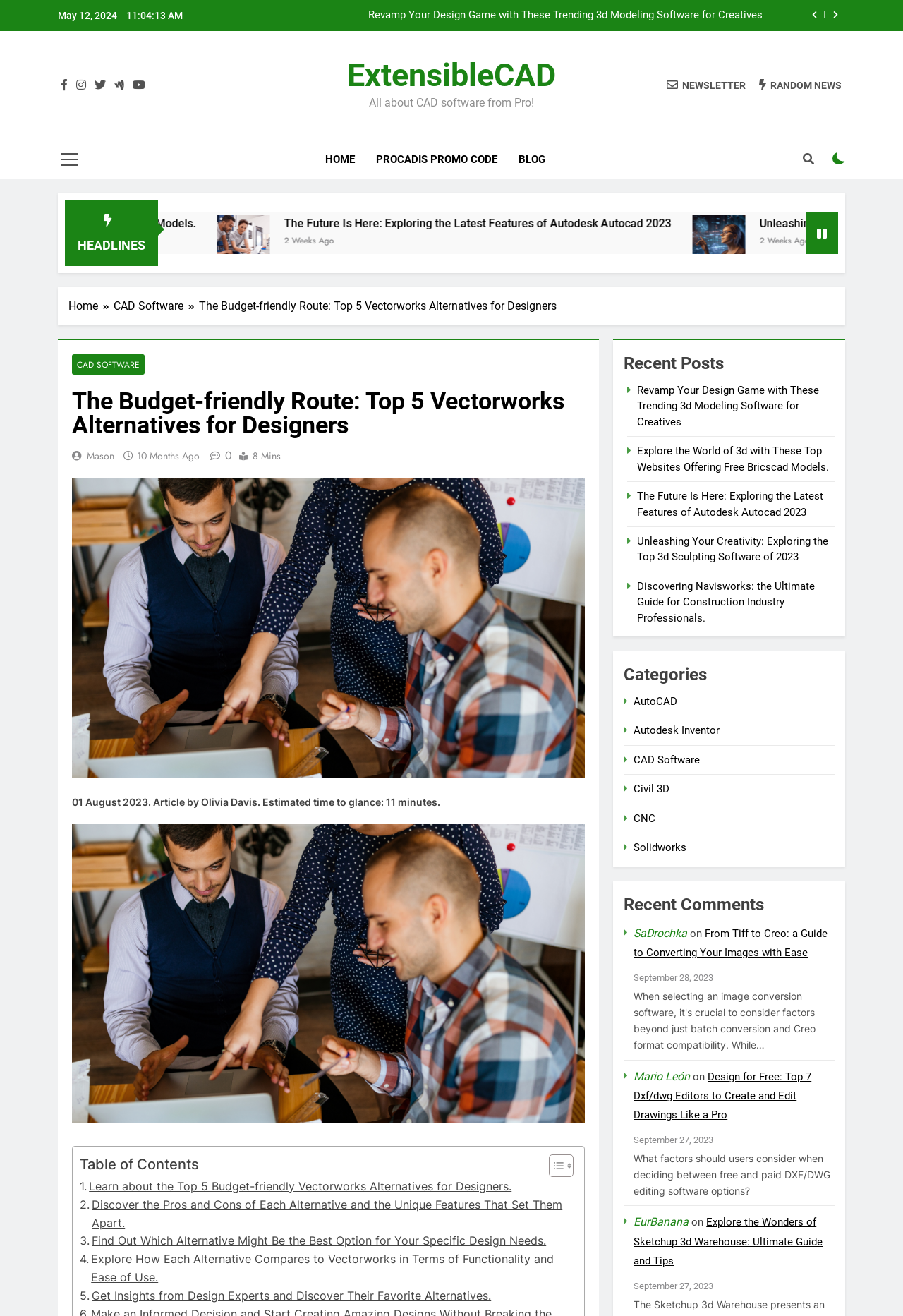Could you locate the bounding box coordinates for the section that should be clicked to accomplish this task: "Discover the top 5 budget-friendly Vectorworks alternatives for designers".

[0.22, 0.227, 0.616, 0.238]